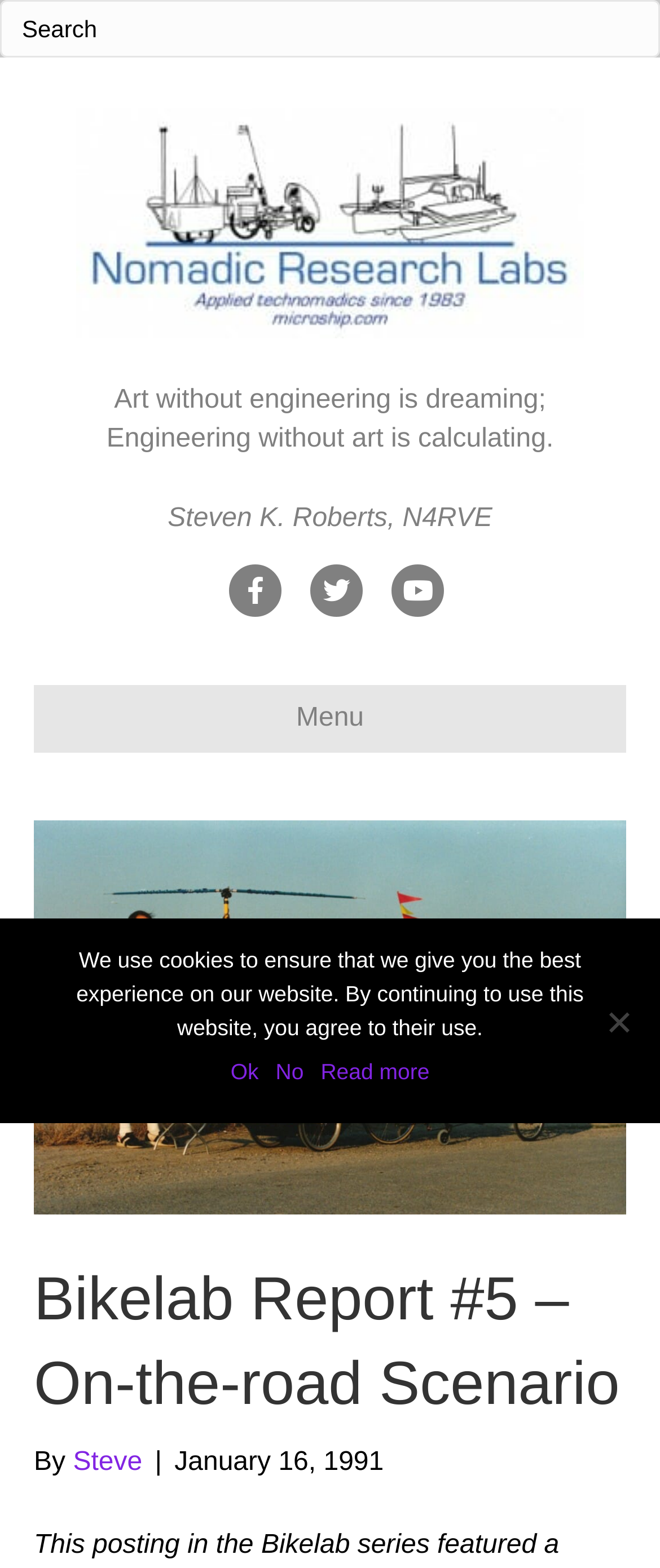Locate the headline of the webpage and generate its content.

Bikelab Report #5 – On-the-road Scenario